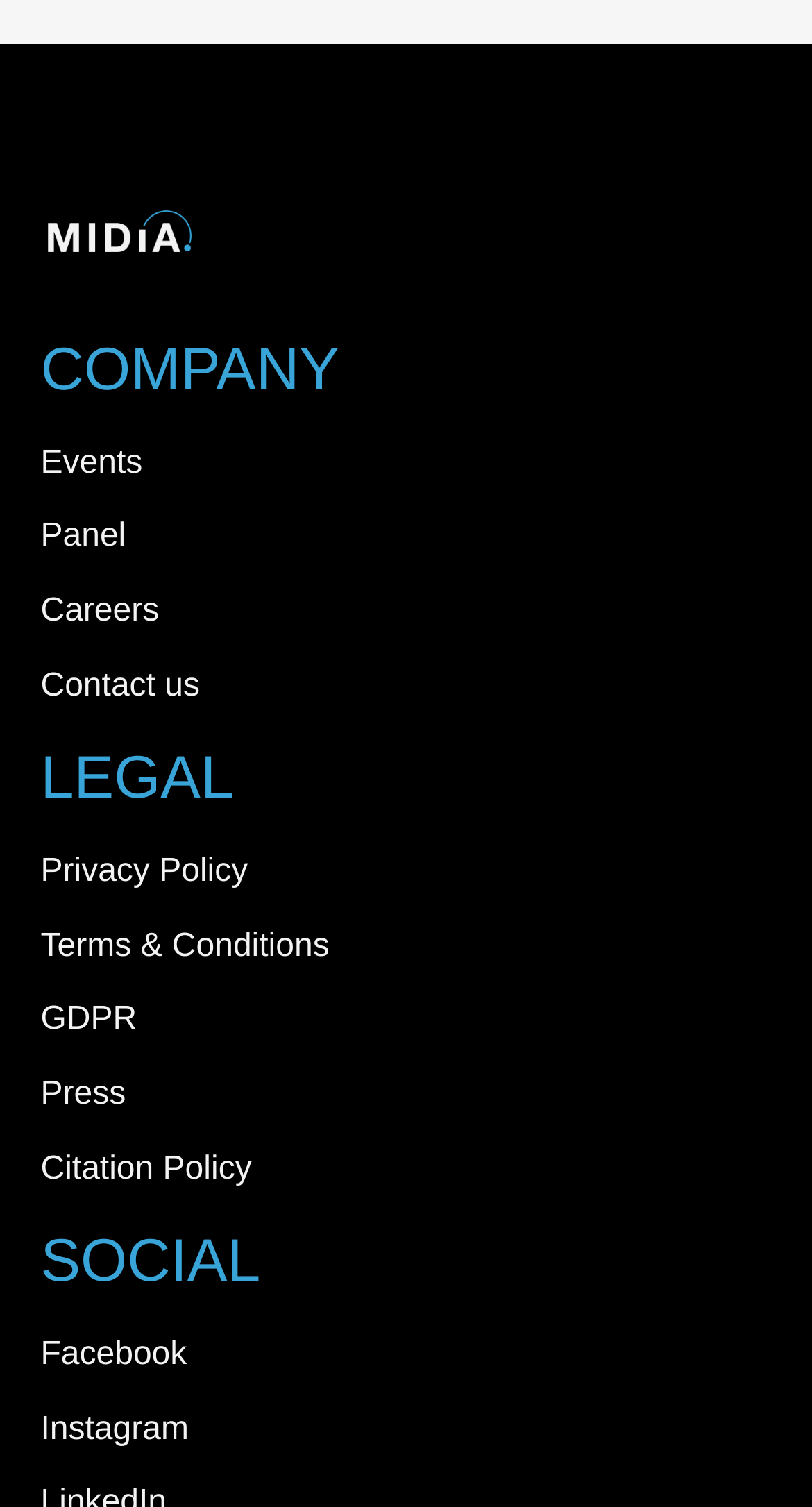Please identify the bounding box coordinates of the element's region that should be clicked to execute the following instruction: "Check the 'Facebook' social media link". The bounding box coordinates must be four float numbers between 0 and 1, i.e., [left, top, right, bottom].

[0.05, 0.882, 0.95, 0.917]